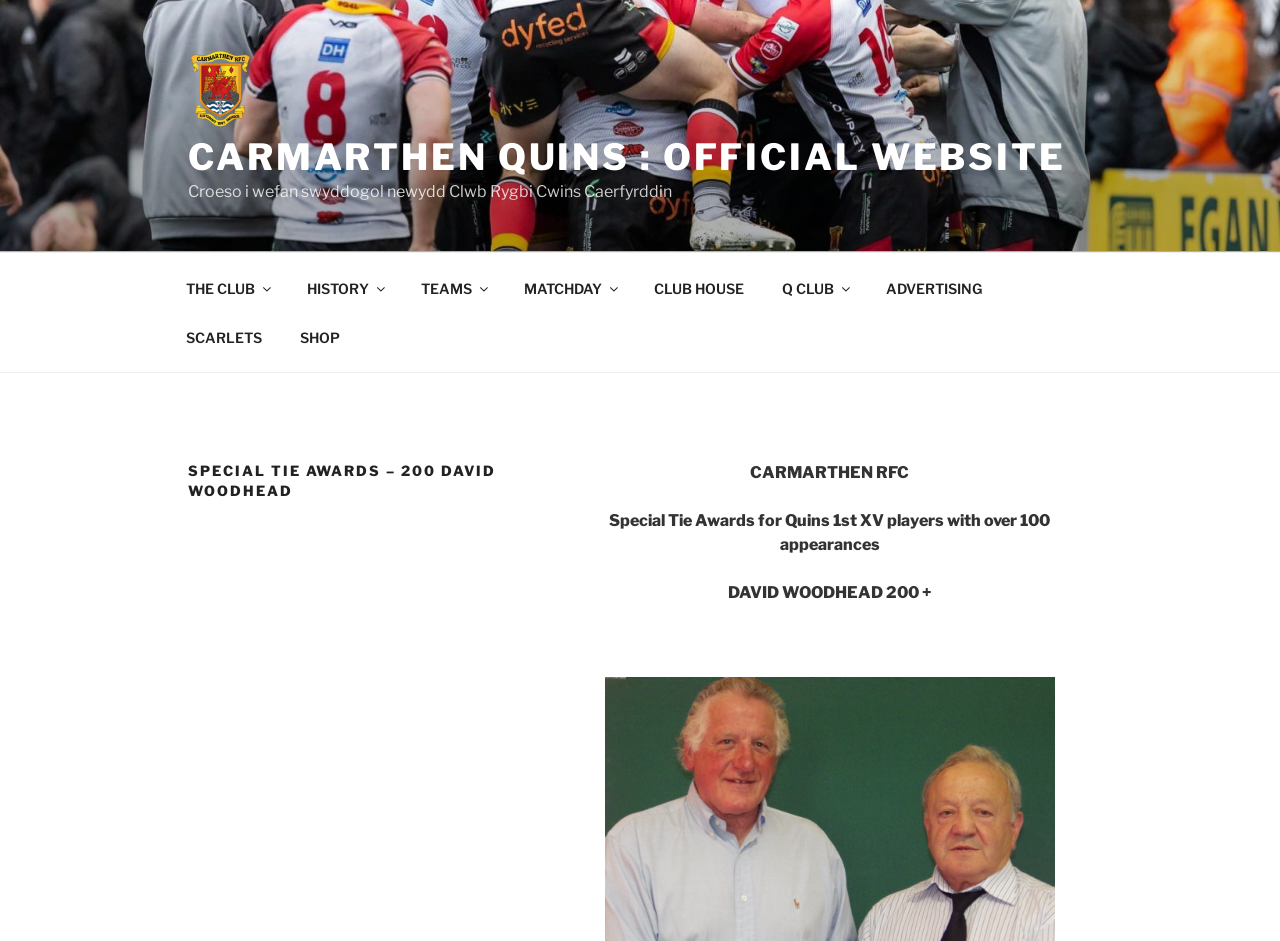What is the award for?
Using the visual information, answer the question in a single word or phrase.

100 appearances